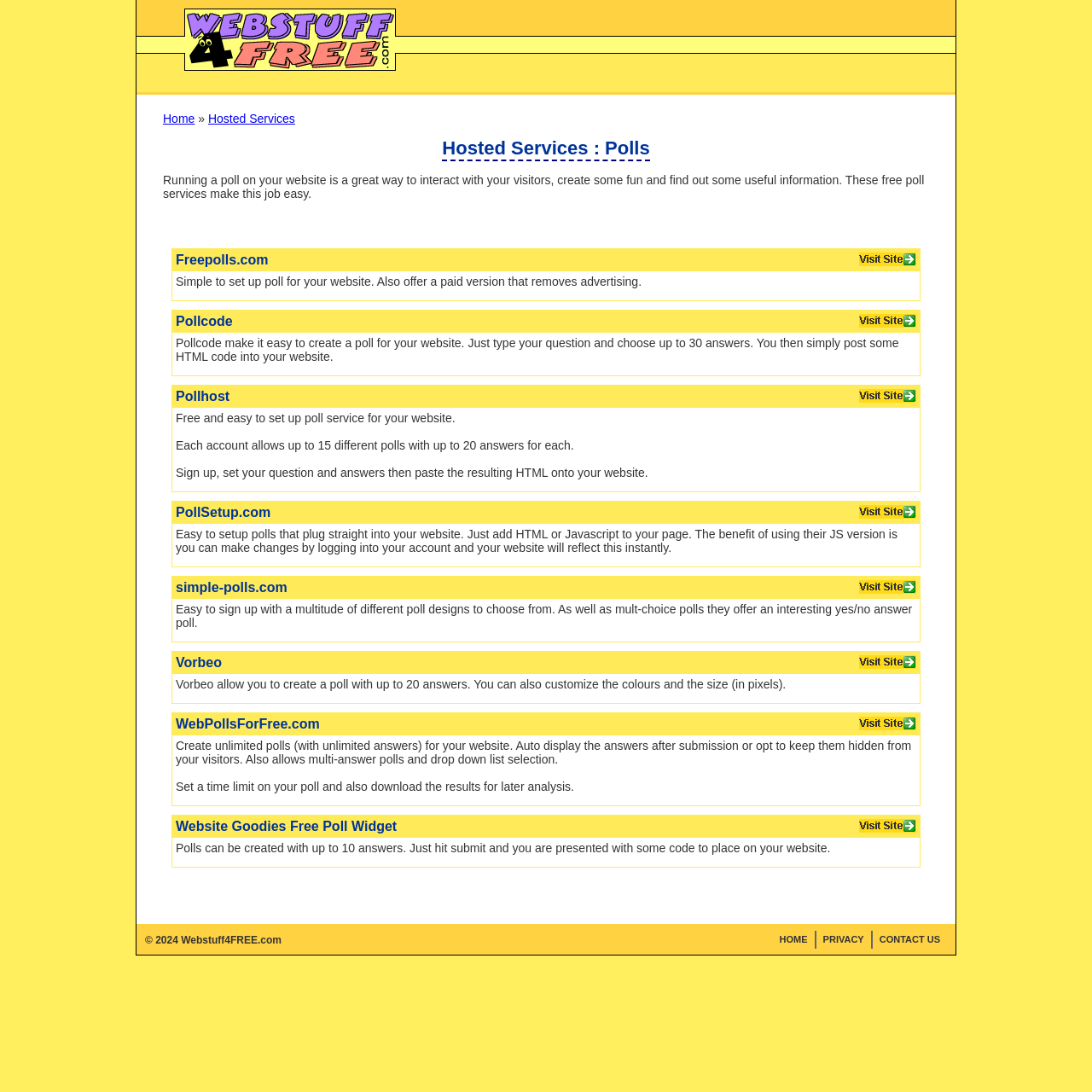Determine the bounding box coordinates of the region I should click to achieve the following instruction: "Explore Website Goodies Free Poll Widget". Ensure the bounding box coordinates are four float numbers between 0 and 1, i.e., [left, top, right, bottom].

[0.161, 0.75, 0.363, 0.763]